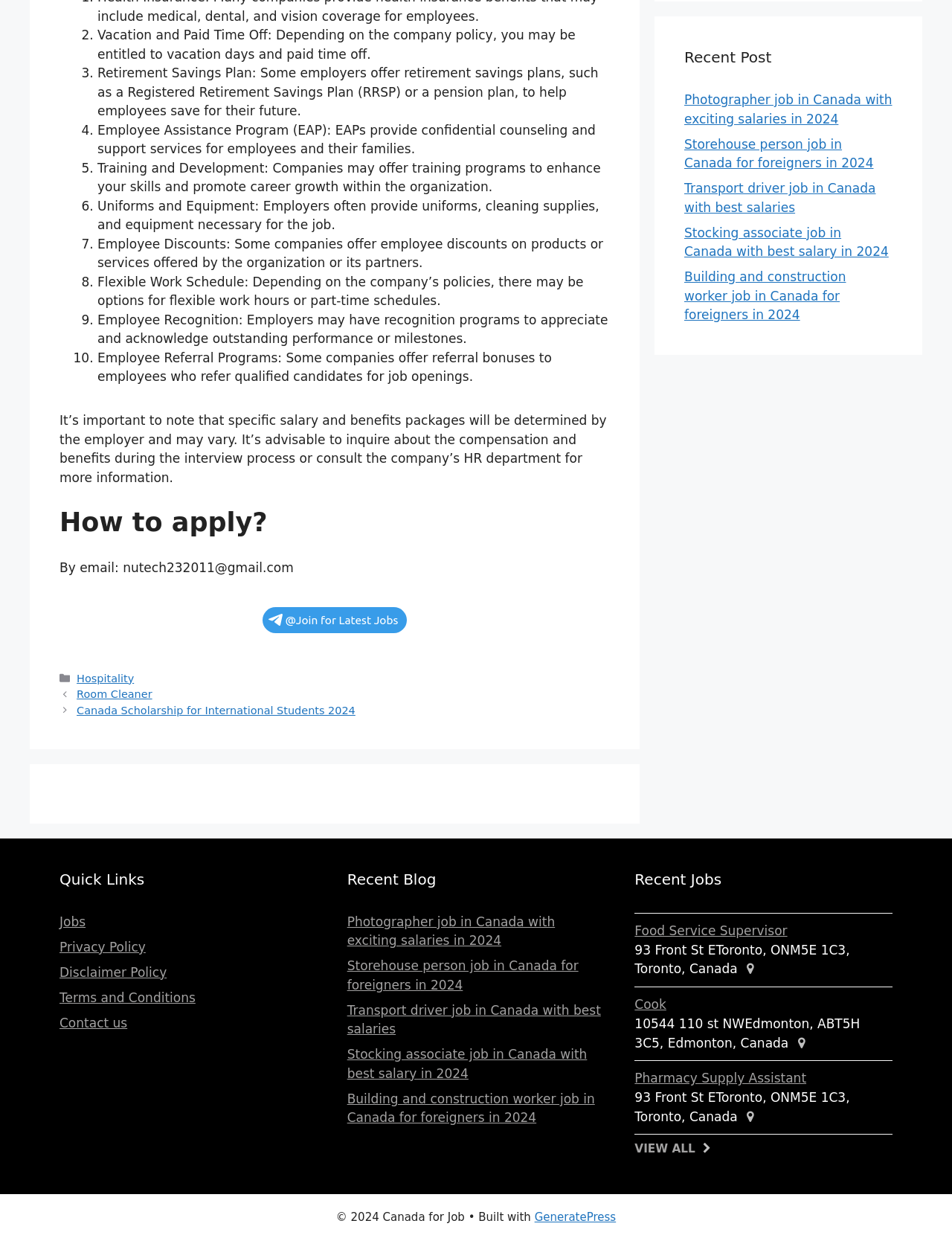Please analyze the image and give a detailed answer to the question:
What is the copyright information on the webpage?

The webpage displays a copyright notice at the bottom, which states '2024 Canada for Job', indicating that the content on the webpage is owned by Canada for Job and is protected by copyright law.